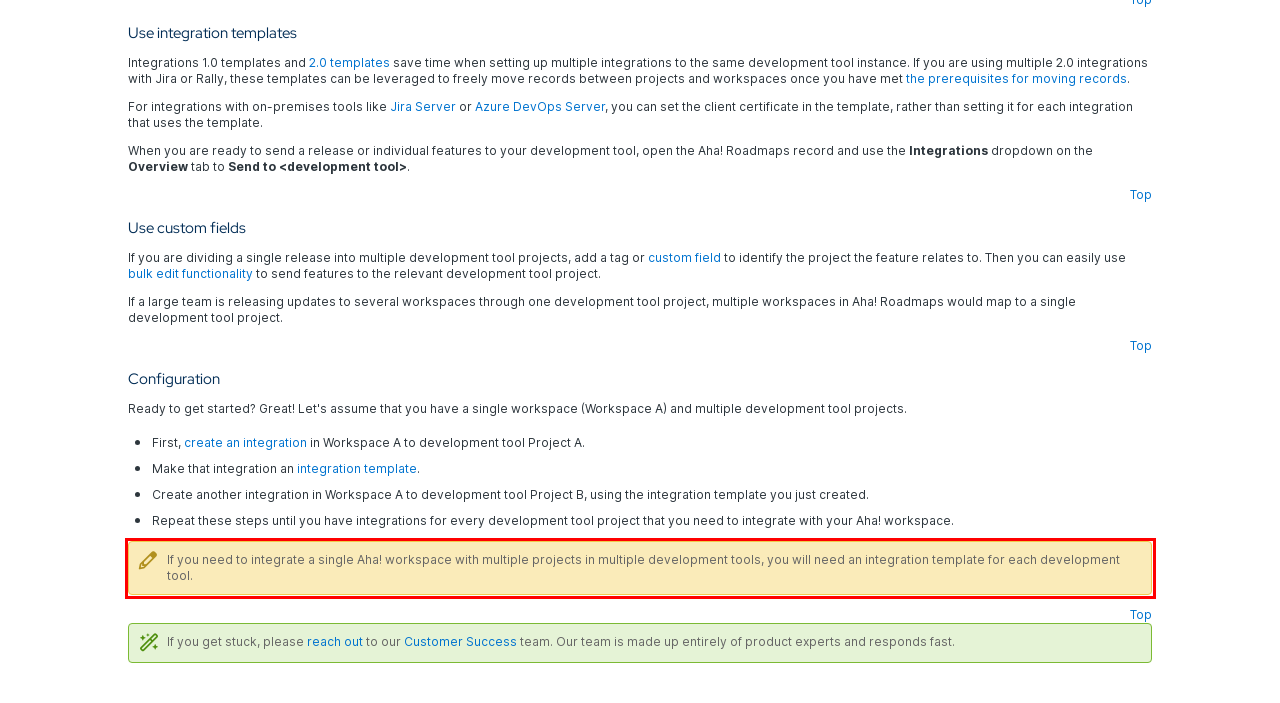Please look at the webpage screenshot and extract the text enclosed by the red bounding box.

If you need to integrate a single Aha! workspace with multiple projects in multiple development tools, you will need an integration template for each development tool.